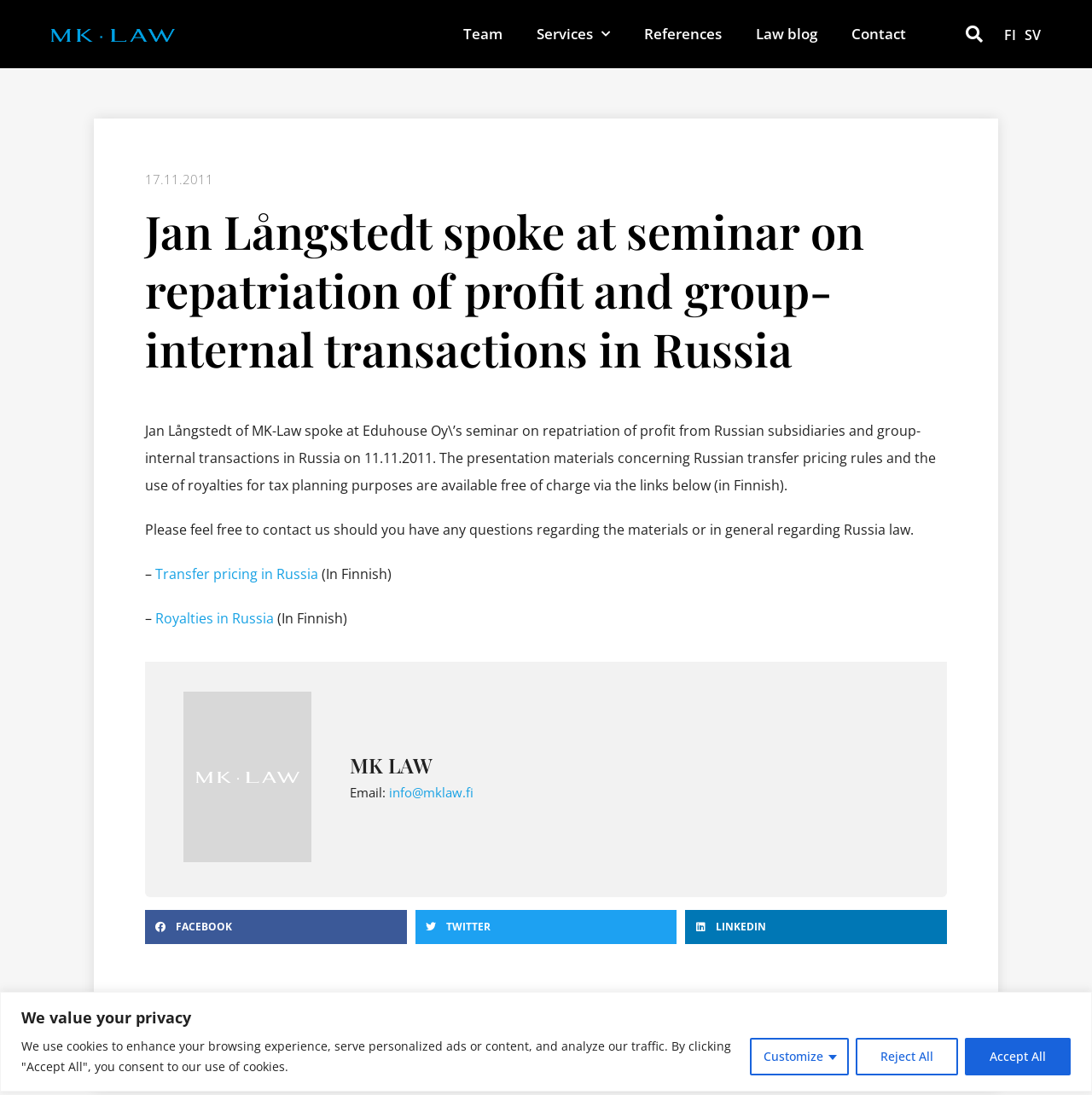Bounding box coordinates must be specified in the format (top-left x, top-left y, bottom-right x, bottom-right y). All values should be floating point numbers between 0 and 1. What are the bounding box coordinates of the UI element described as: ARTISTS

None